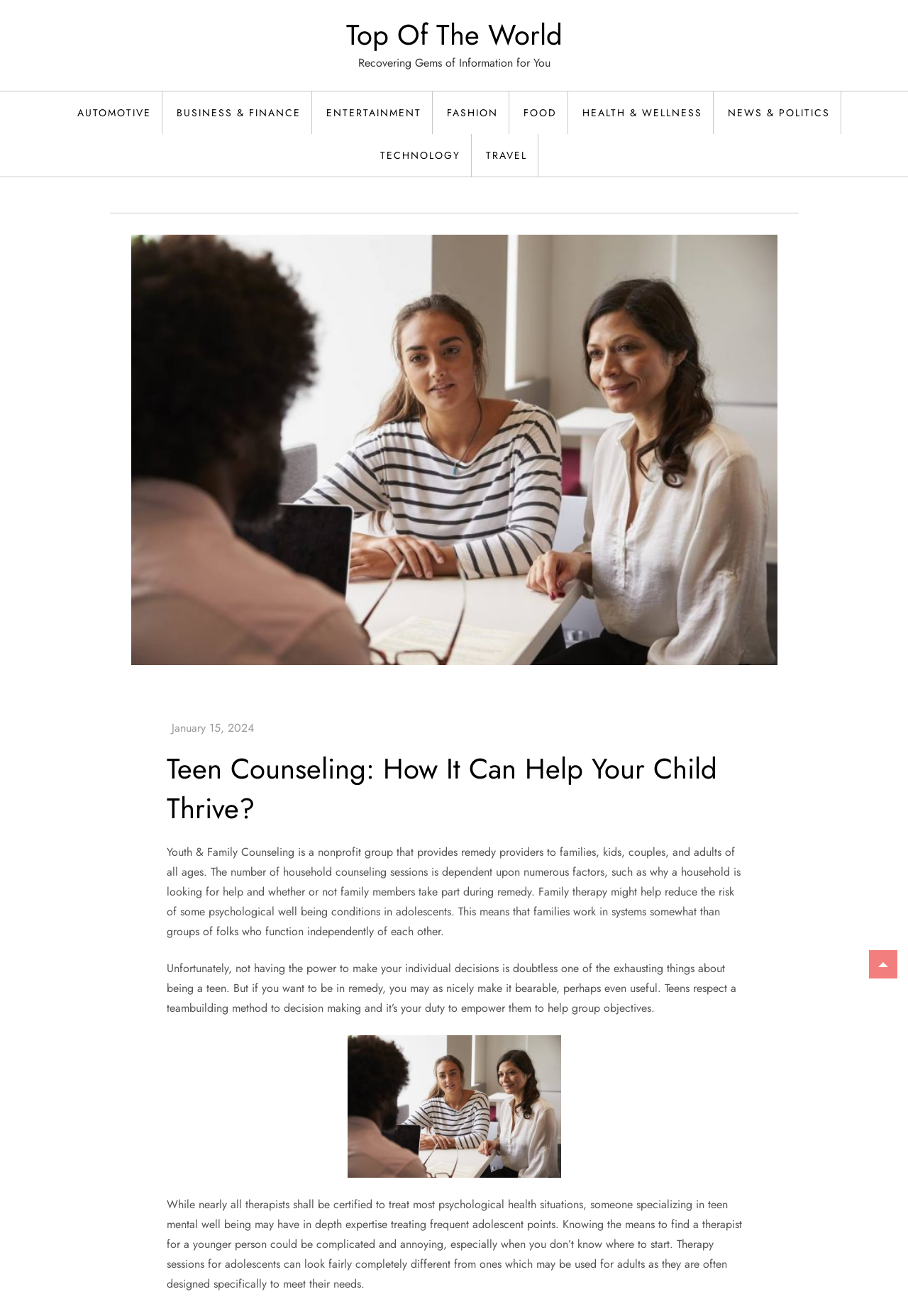What is the date mentioned in the article?
Refer to the screenshot and answer in one word or phrase.

January 15, 2024